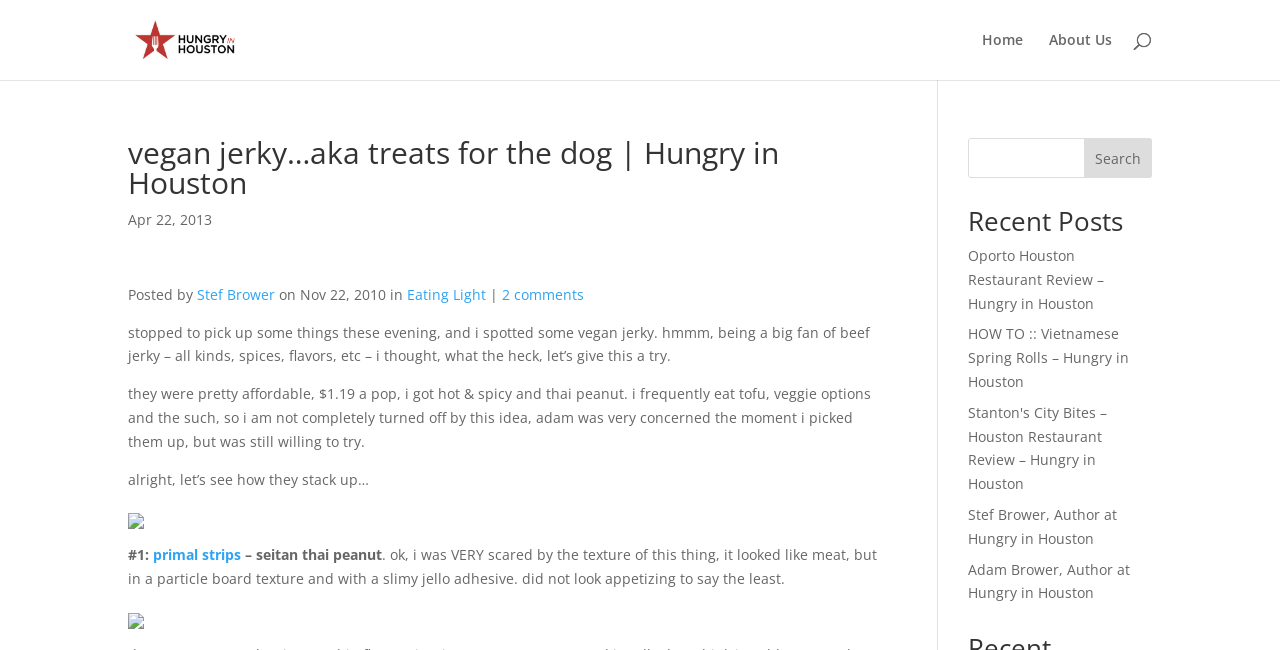Determine the bounding box coordinates for the HTML element mentioned in the following description: "Privacy Policy". The coordinates should be a list of four floats ranging from 0 to 1, represented as [left, top, right, bottom].

None